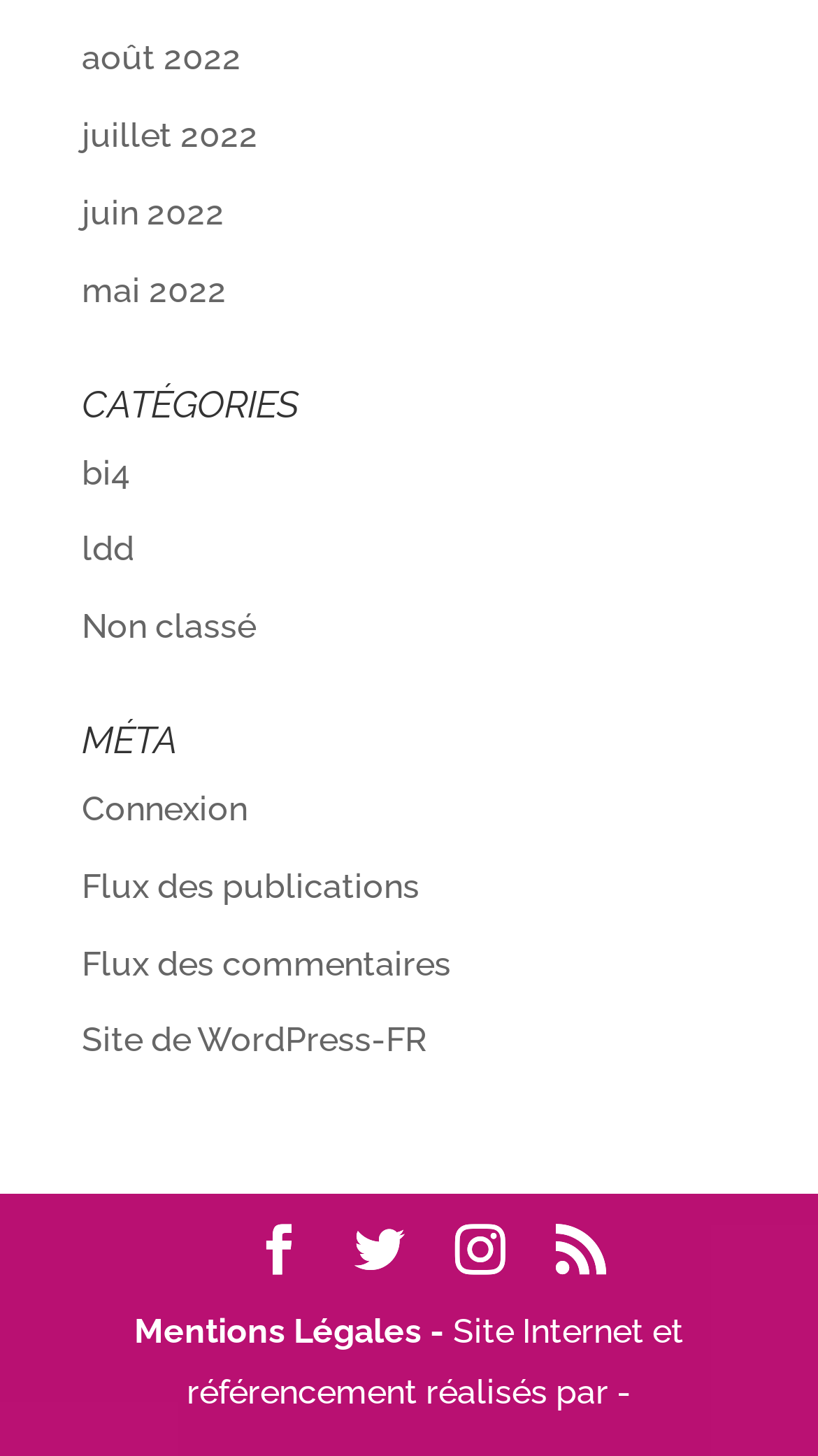Please reply to the following question using a single word or phrase: 
What is the last link in the category section?

Non classé